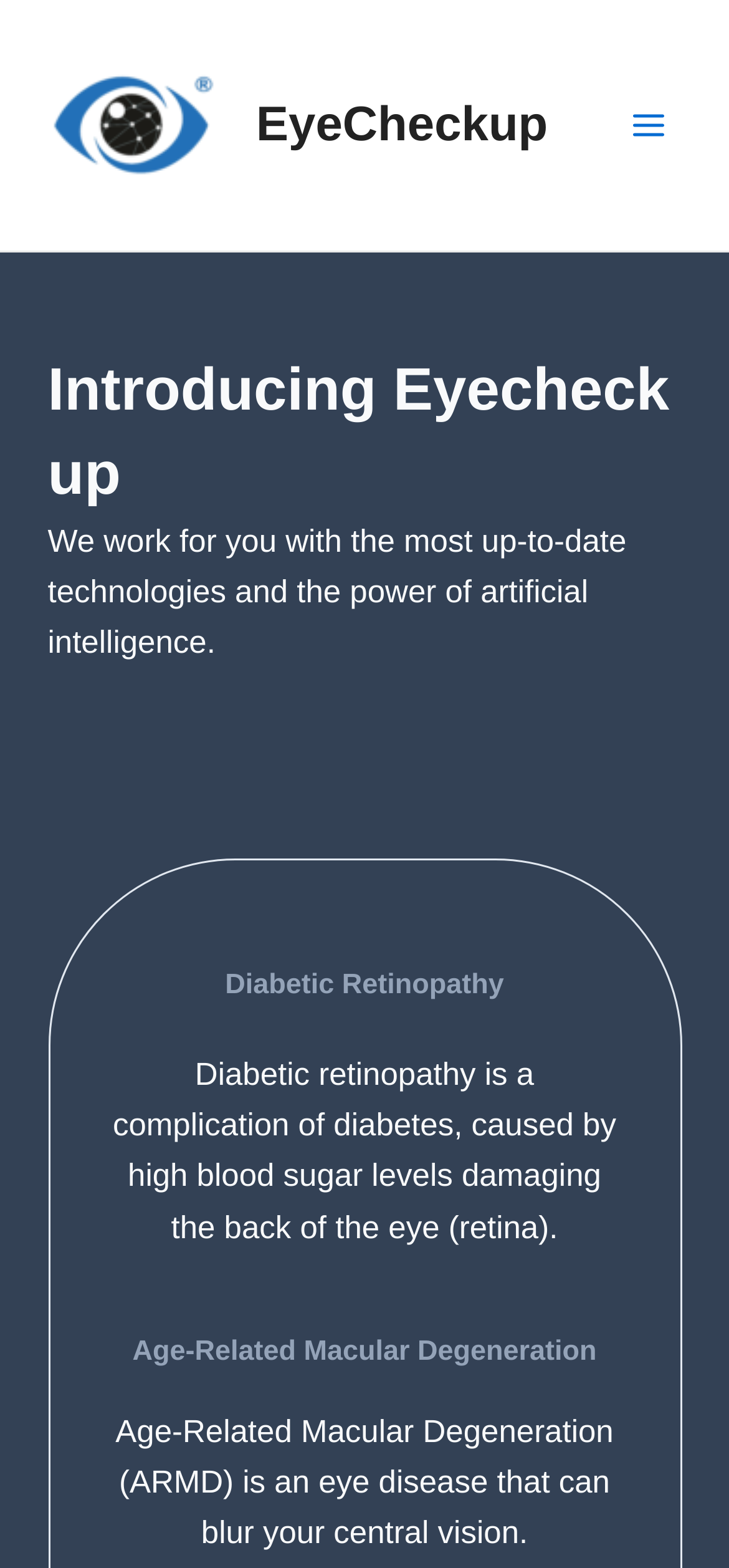Reply to the question with a single word or phrase:
What is Age-Related Macular Degeneration?

Eye disease